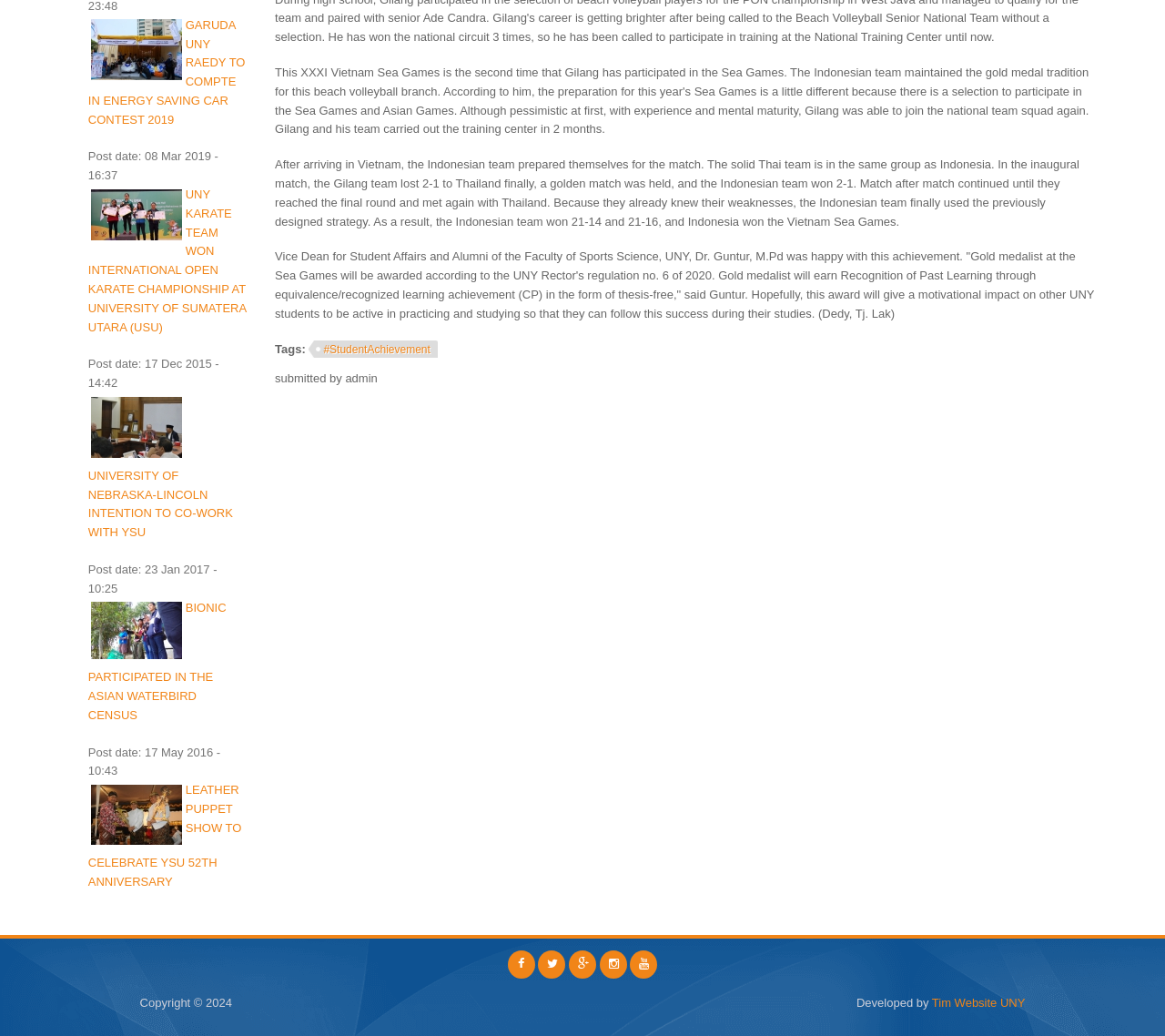Provide the bounding box coordinates for the UI element that is described by this text: "#StudentAchievement". The coordinates should be in the form of four float numbers between 0 and 1: [left, top, right, bottom].

[0.265, 0.328, 0.376, 0.348]